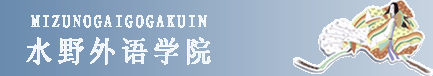What is the background of the banner?
Please provide a comprehensive answer based on the contents of the image.

The background of the banner is a soft gradient, which complements the visual appeal of the text and any illustrative elements, making the overall design visually appealing.